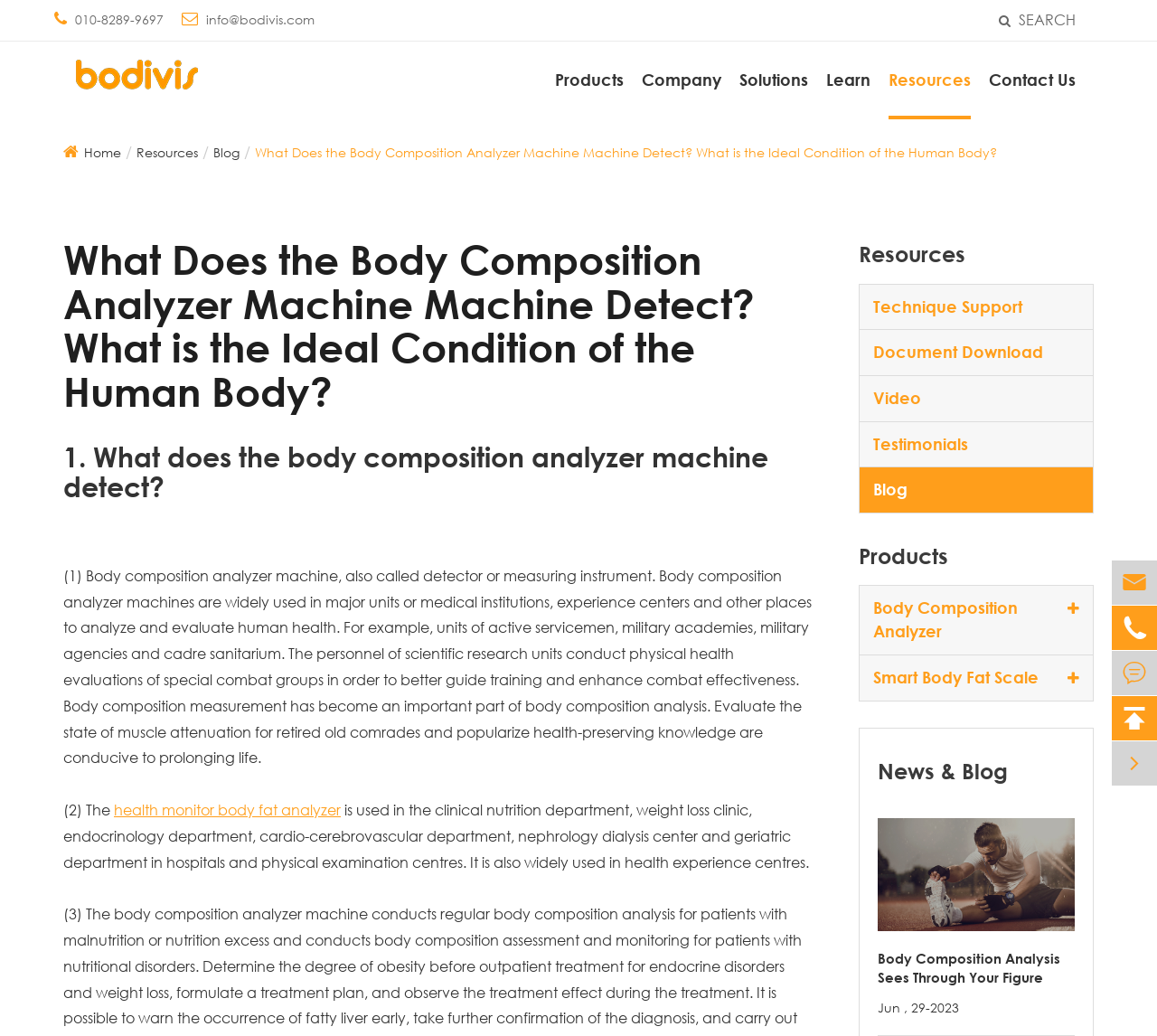Extract the bounding box coordinates of the UI element described: "Contact Us". Provide the coordinates in the format [left, top, right, bottom] with values ranging from 0 to 1.

[0.855, 0.04, 0.93, 0.115]